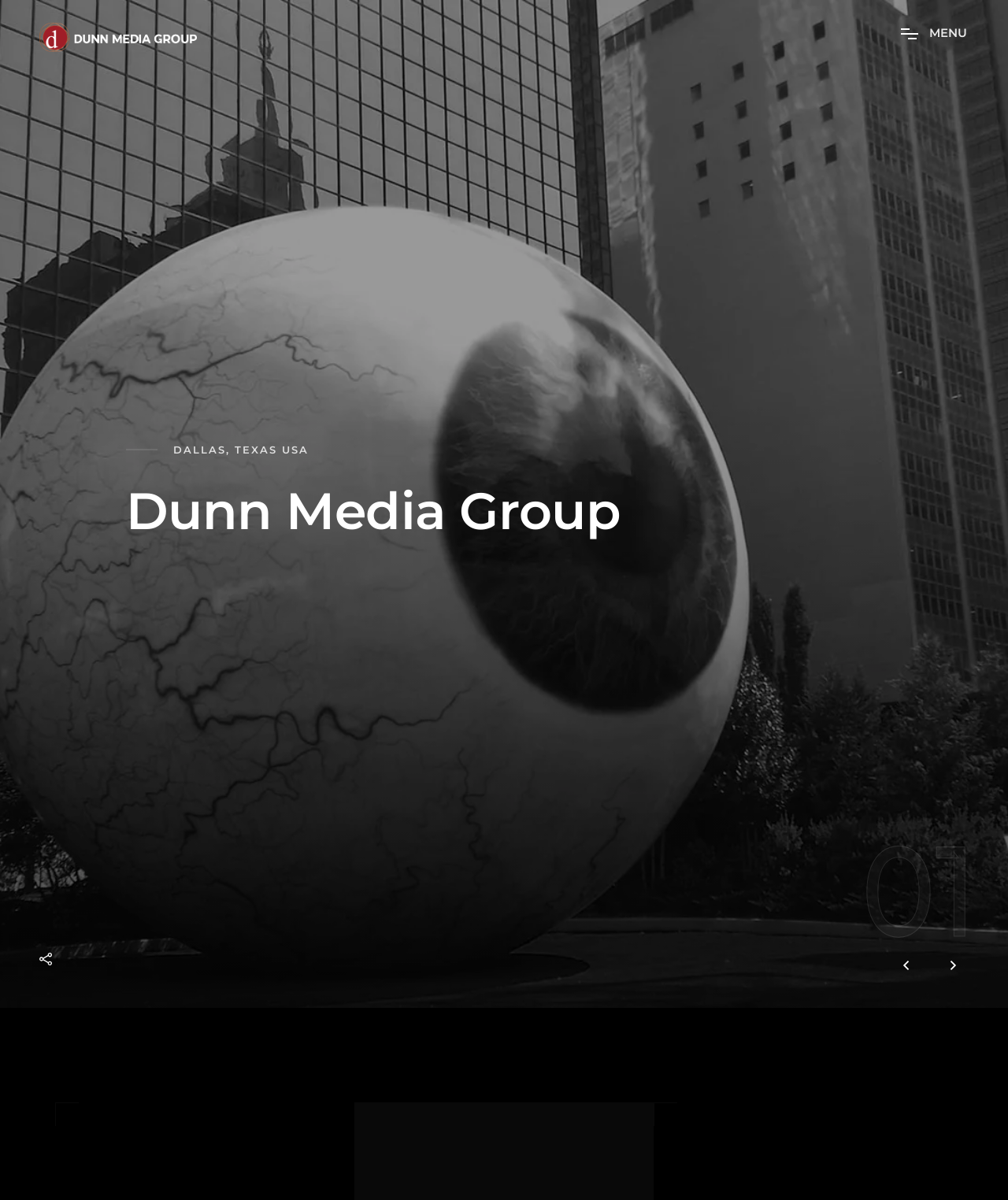Give a full account of the webpage's elements and their arrangement.

The webpage is about Dunn Media Group, a production company. At the top left, there is a logo image with the text "Dunn Media Group" next to it, which is also a link. Below the logo, there are three individual letters "E", "N", and "U" aligned horizontally. 

On the right side of the page, near the top, there is a text "DALLAS, TEXAS USA". Below this text, there is a heading that reads "Dunn Media Group" which is also a link. 

At the bottom left of the page, there is a small image. On the right side of the page, near the bottom, there are two images and a text "01" aligned horizontally.